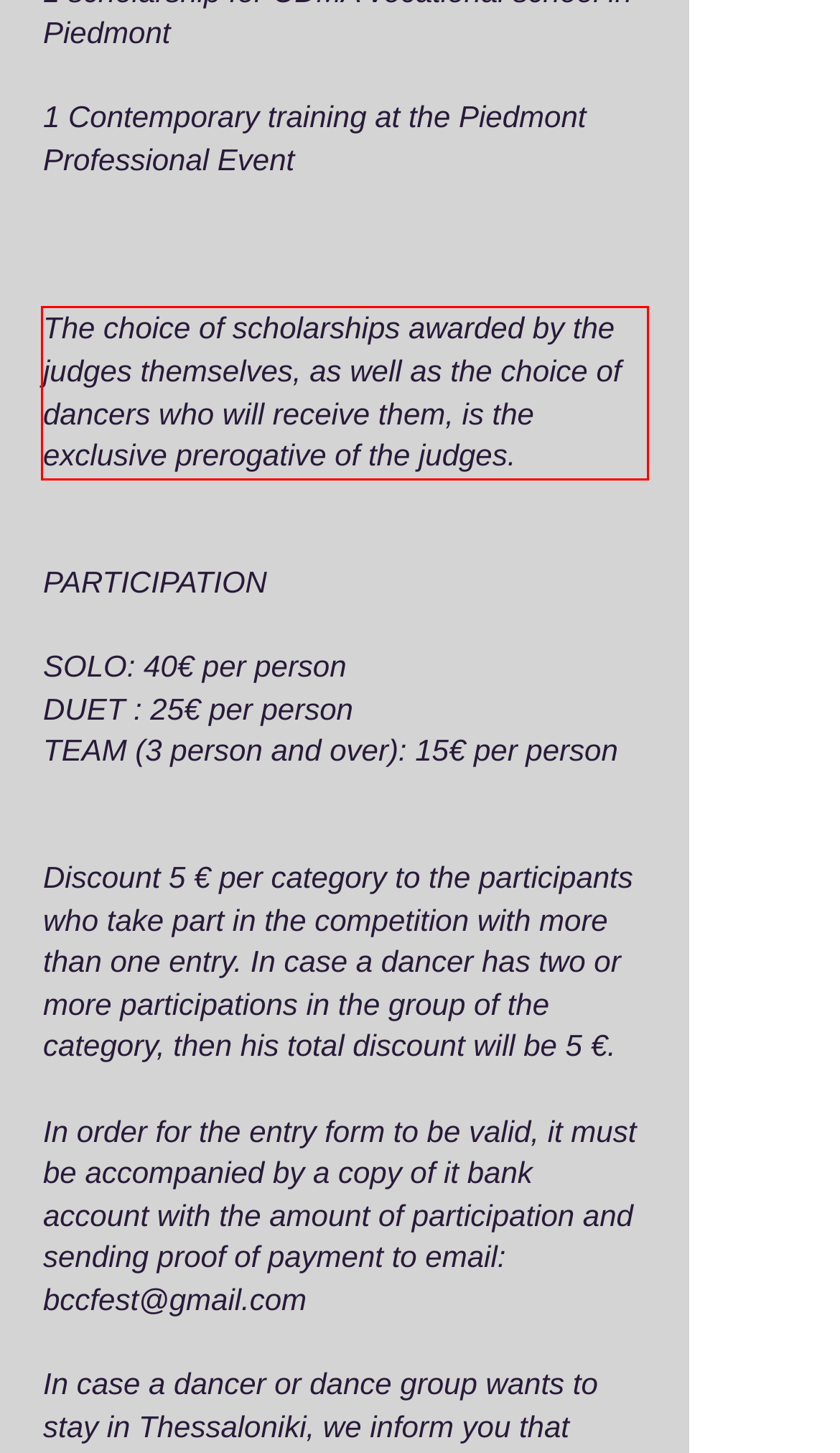Within the provided webpage screenshot, find the red rectangle bounding box and perform OCR to obtain the text content.

The choice of scholarships awarded by the judges themselves, as well as the choice of dancers who will receive them, is the exclusive prerogative of the judges.